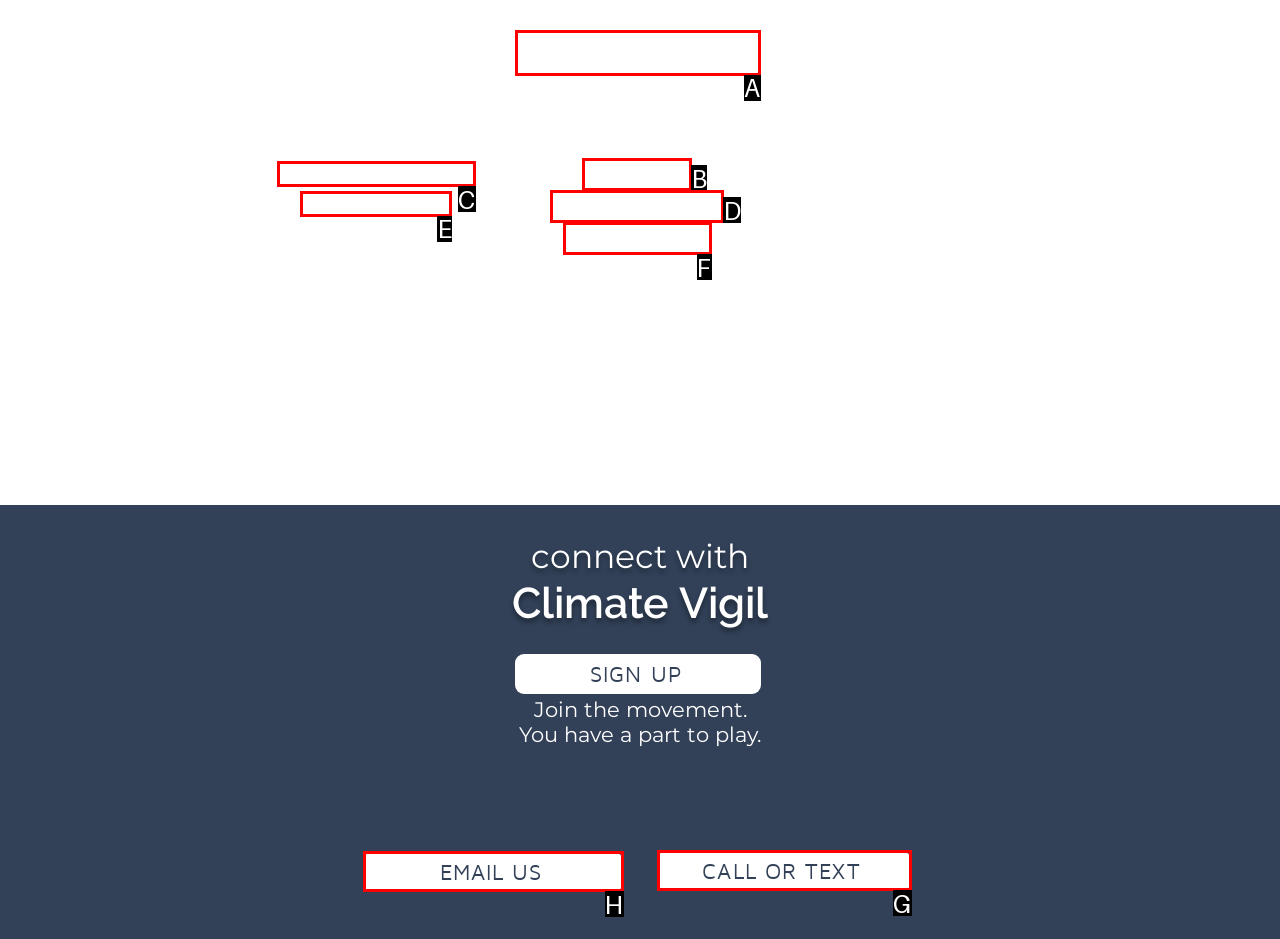Indicate which lettered UI element to click to fulfill the following task: Join the movement by clicking the 'JOIN US' button
Provide the letter of the correct option.

A